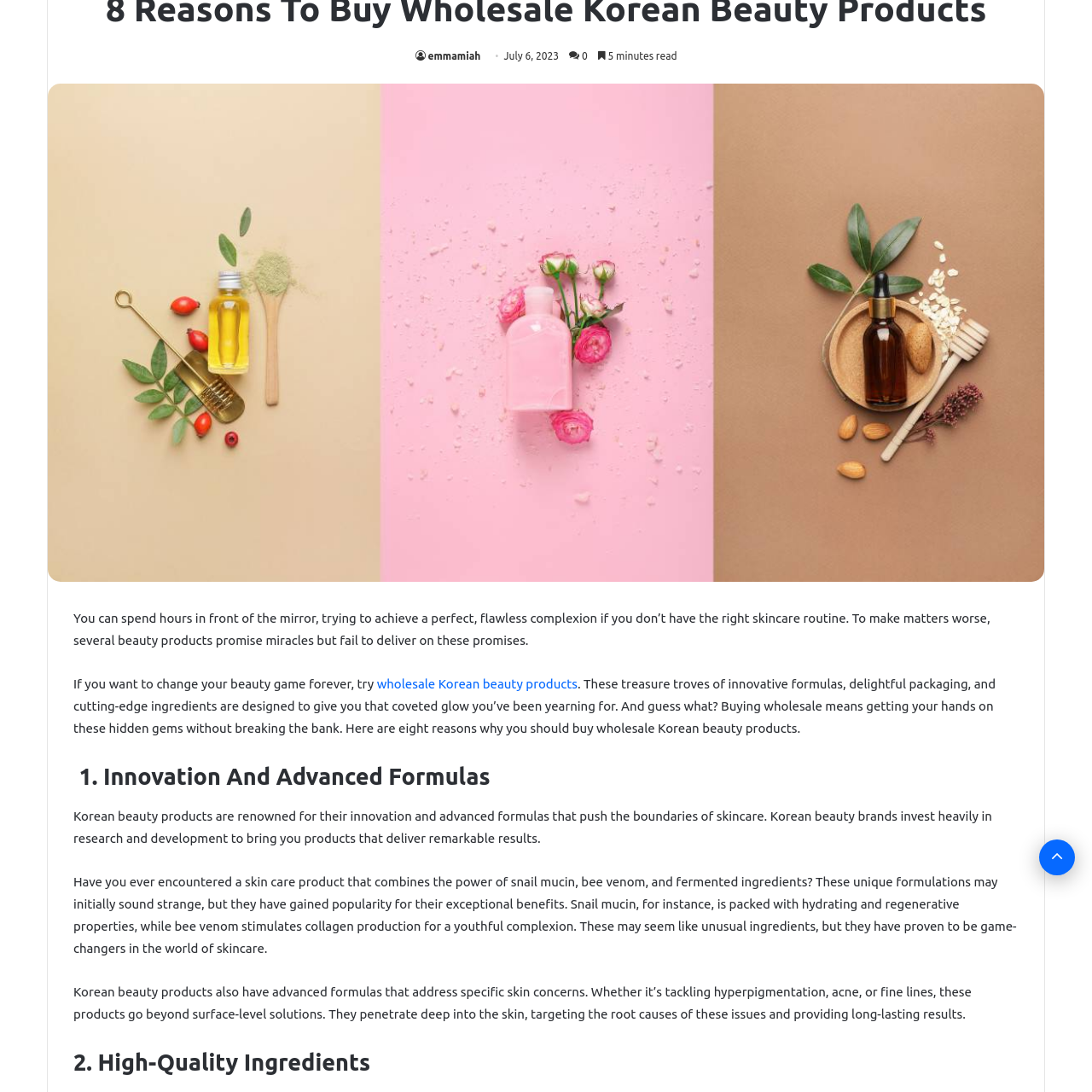What is the benefit of using Korean beauty products?
Inspect the image inside the red bounding box and answer the question with as much detail as you can.

According to the caption, Korean beauty products penetrate deeply to provide long-lasting results, making them an attractive option for individuals looking to achieve a flawless complexion.